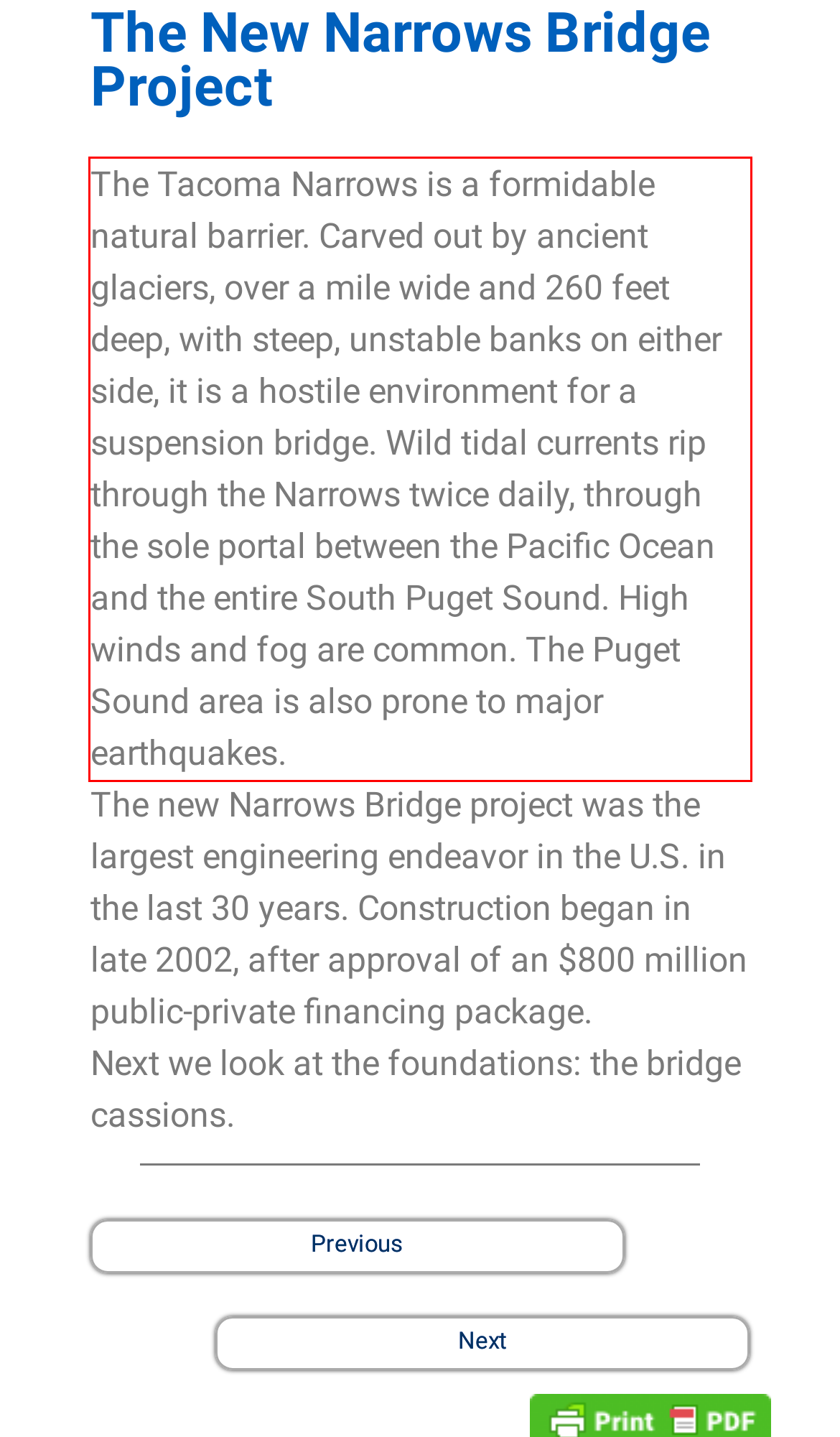Inspect the webpage screenshot that has a red bounding box and use OCR technology to read and display the text inside the red bounding box.

The Tacoma Narrows is a formidable natural barrier. Carved out by ancient glaciers, over a mile wide and 260 feet deep, with steep, unstable banks on either side, it is a hostile environment for a suspension bridge. Wild tidal currents rip through the Narrows twice daily, through the sole portal between the Pacific Ocean and the entire South Puget Sound. High winds and fog are common. The Puget Sound area is also prone to major earthquakes.